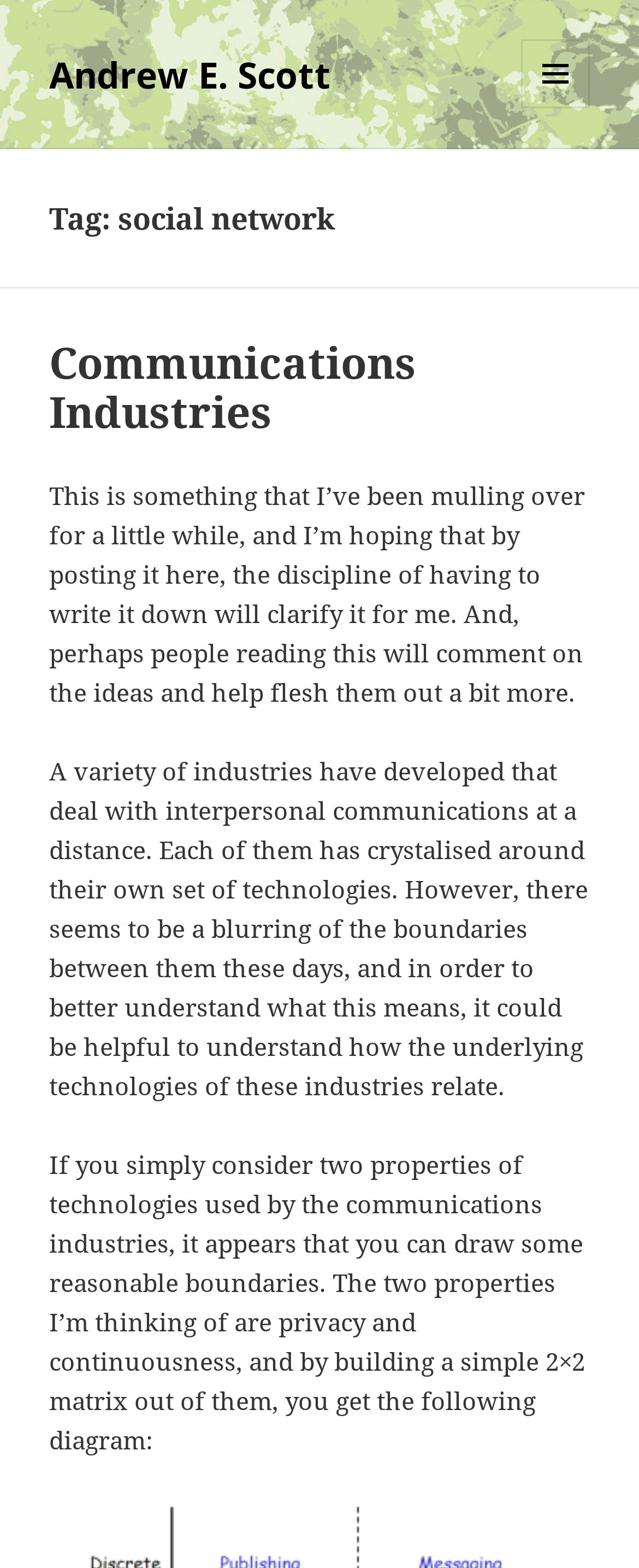Using details from the image, please answer the following question comprehensively:
What is the author's name?

The author's name is mentioned in the link at the top of the page, which says 'Andrew E. Scott'. This suggests that the author of the content on this page is Andrew E. Scott.